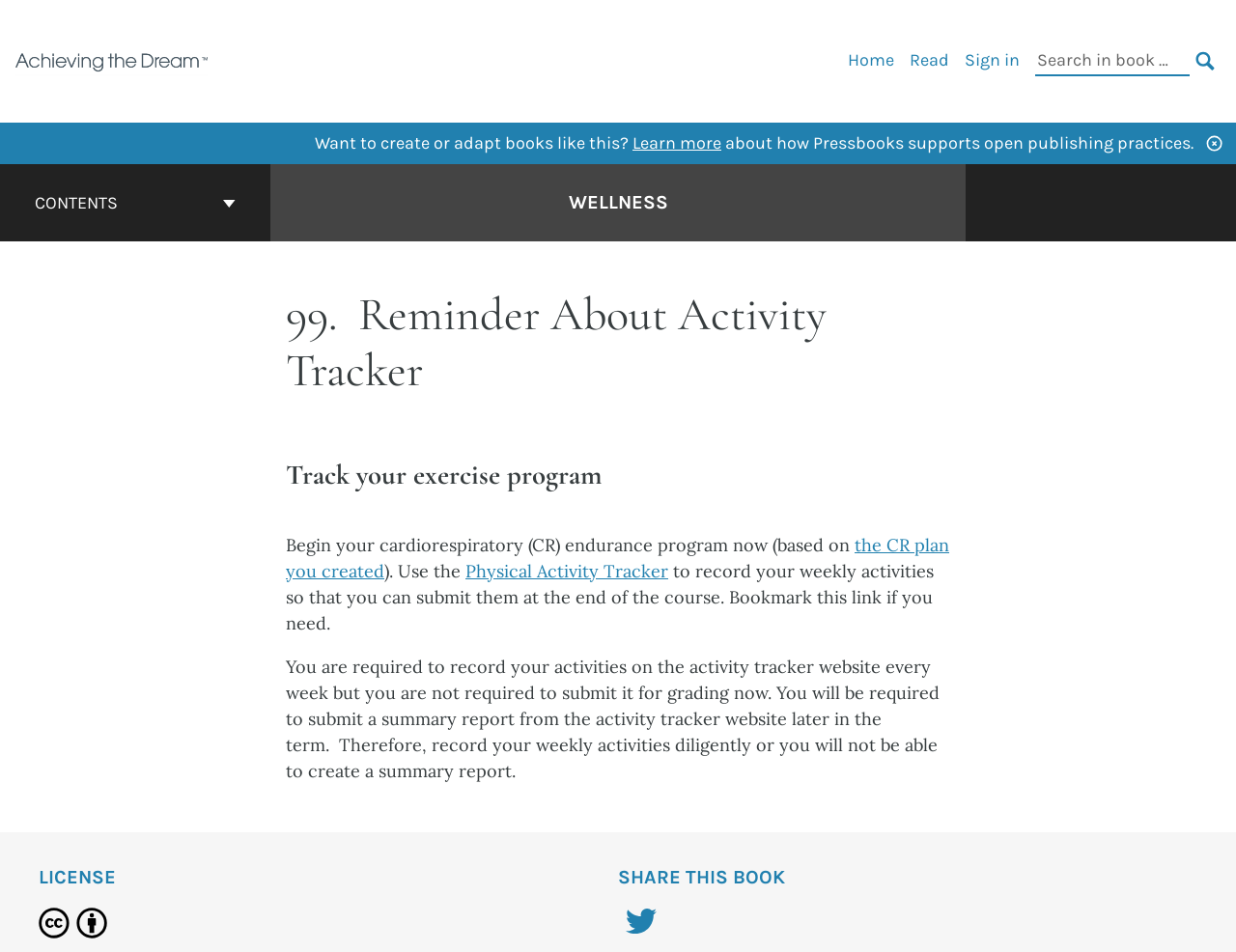Can you pinpoint the bounding box coordinates for the clickable element required for this instruction: "Track your exercise program"? The coordinates should be four float numbers between 0 and 1, i.e., [left, top, right, bottom].

[0.231, 0.482, 0.769, 0.517]